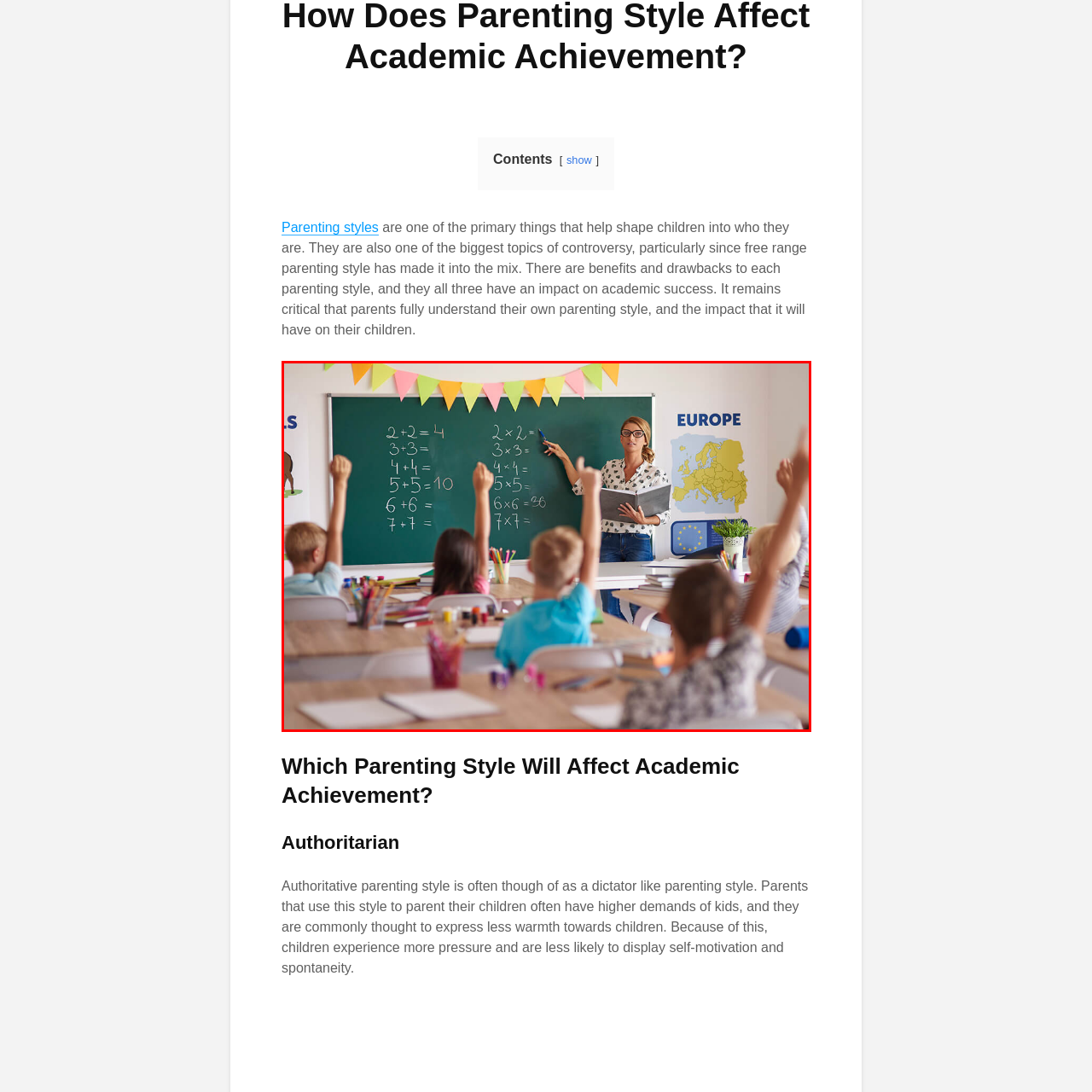Elaborate on the scene depicted within the red bounding box in the image.

In a vibrant classroom setting, a dedicated teacher stands before a green chalkboard filled with math equations, illustrating her engaging lesson. She wears a stylish outfit complemented by glasses, holding a stack of papers while guiding her students through arithmetic problems. The classroom is lively, with several students eagerly raising their hands to participate, showcasing their enthusiasm for learning. Colorful decorations, including a cheerful banner above the chalkboard and educational maps on the walls, add to the inviting atmosphere. The scene captures a dynamic moment of interaction between the teacher and her students, emphasizing the importance of education and the positive environment conducive to learning.